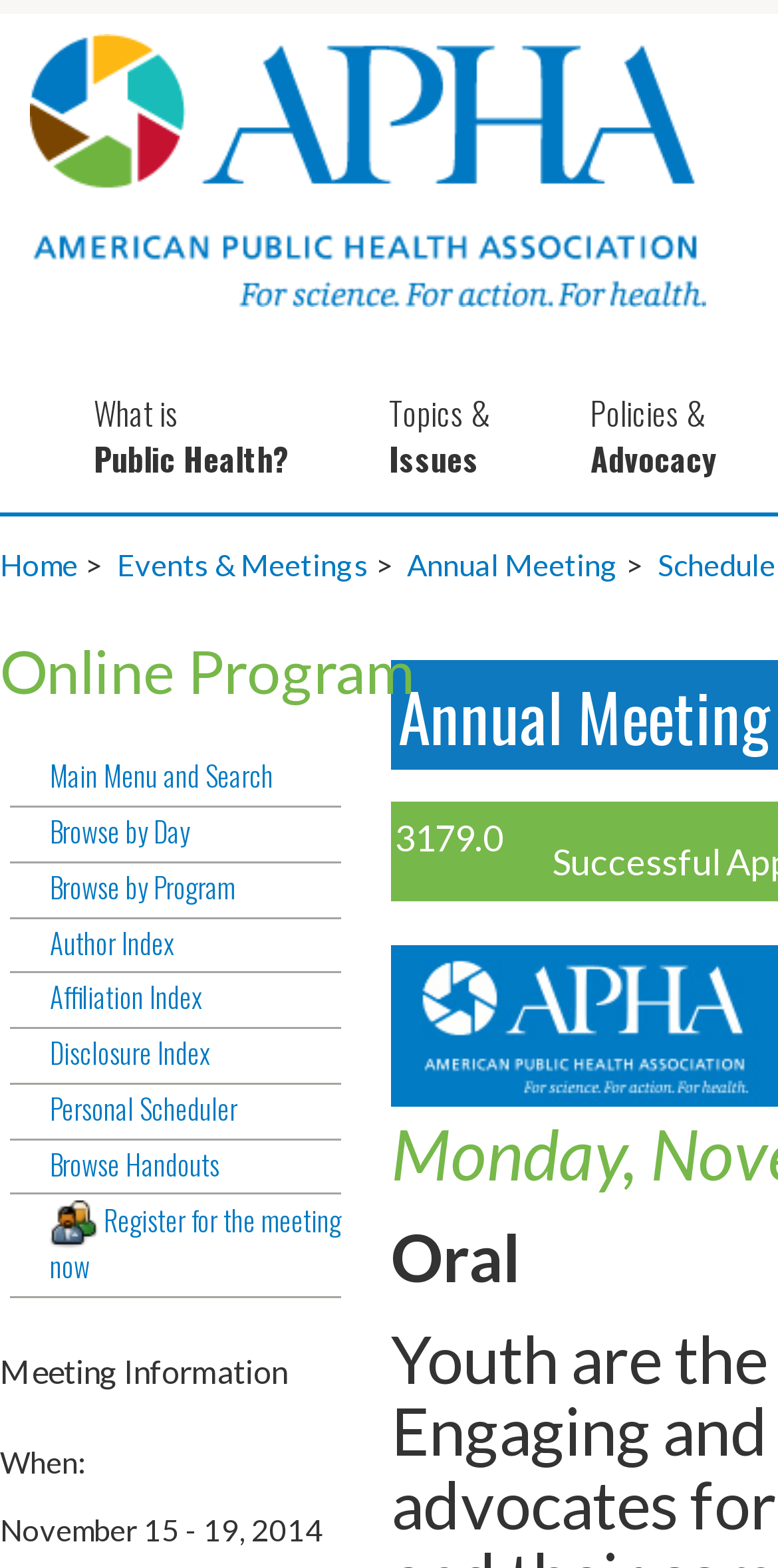Please give the bounding box coordinates of the area that should be clicked to fulfill the following instruction: "View Annual Meeting information". The coordinates should be in the format of four float numbers from 0 to 1, i.e., [left, top, right, bottom].

[0.523, 0.349, 0.837, 0.372]